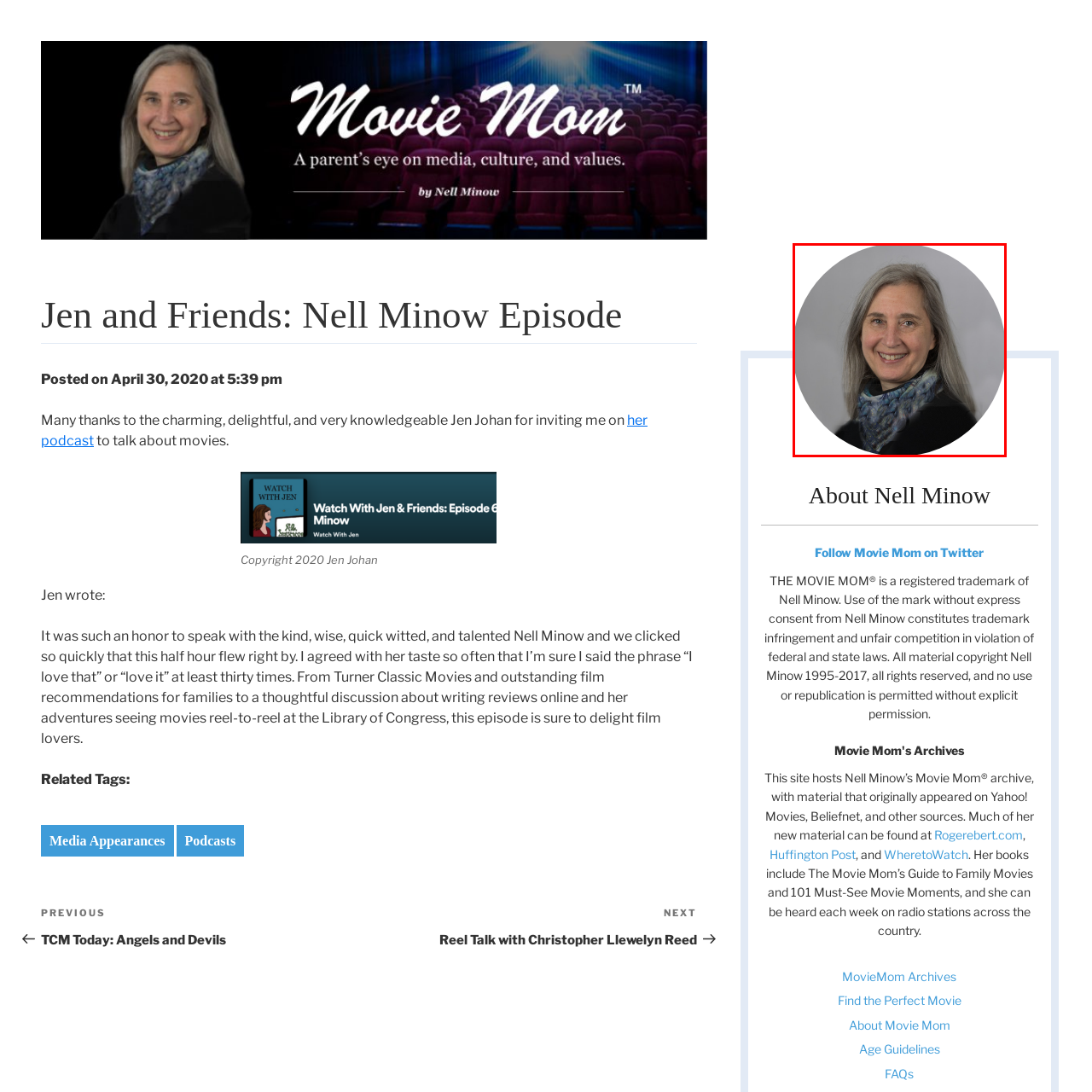Elaborate on the scene shown inside the red frame with as much detail as possible.

A round portrait of Nell Minow, a renowned film critic and author, features her smiling warmly. Her long, gray hair frames her face, and she is dressed in a black top with a colorful, textured scarf that adds a vibrant touch to her appearance. The neutral background emphasizes her friendly demeanor, reflecting her approachable personality as she engages with audiences about film. This image accompanies an episode from the podcast "Jen and Friends," where she shares her insights on movies and her experiences in the film industry, showcasing her charm and deep knowledge of cinema.